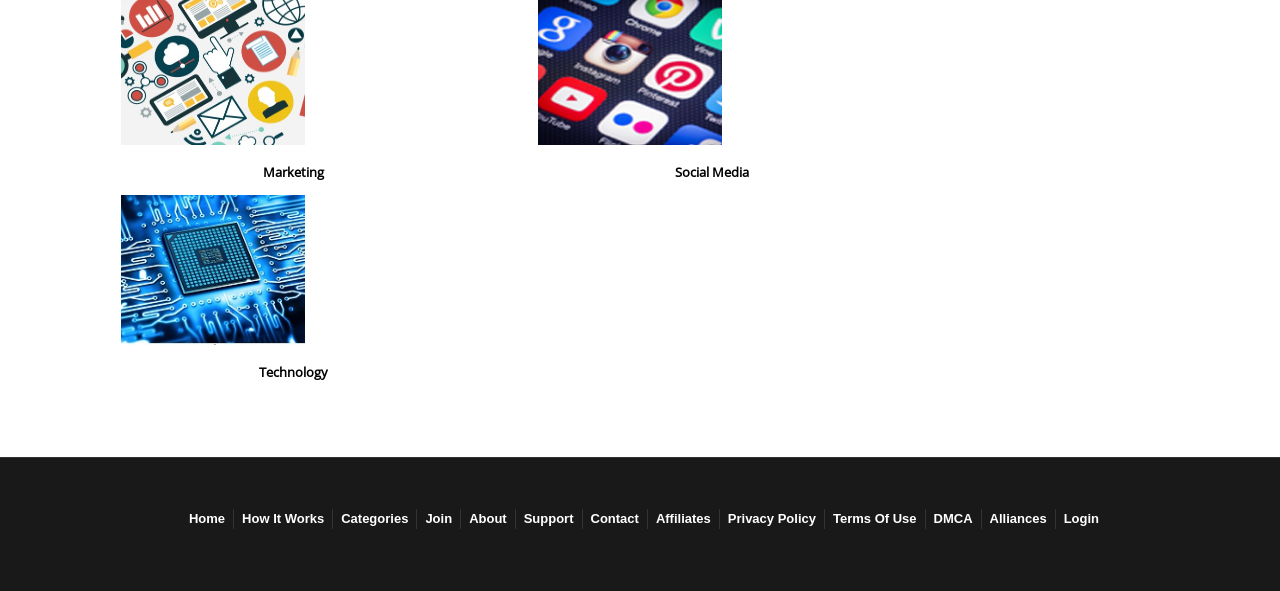Determine the bounding box for the UI element described here: "Technology".

[0.203, 0.615, 0.257, 0.645]